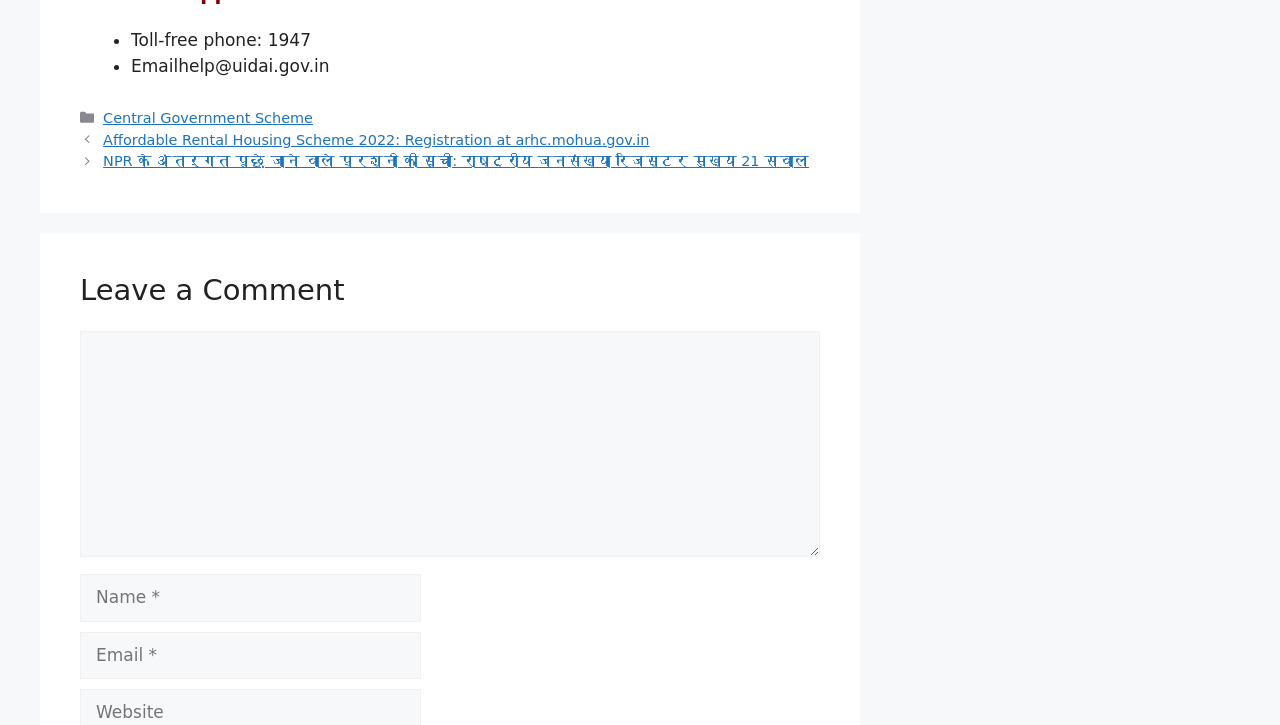Please determine the bounding box coordinates, formatted as (top-left x, top-left y, bottom-right x, bottom-right y), with all values as floating point numbers between 0 and 1. Identify the bounding box of the region described as: parent_node: Comment name="email" placeholder="Email *"

[0.062, 0.871, 0.329, 0.937]